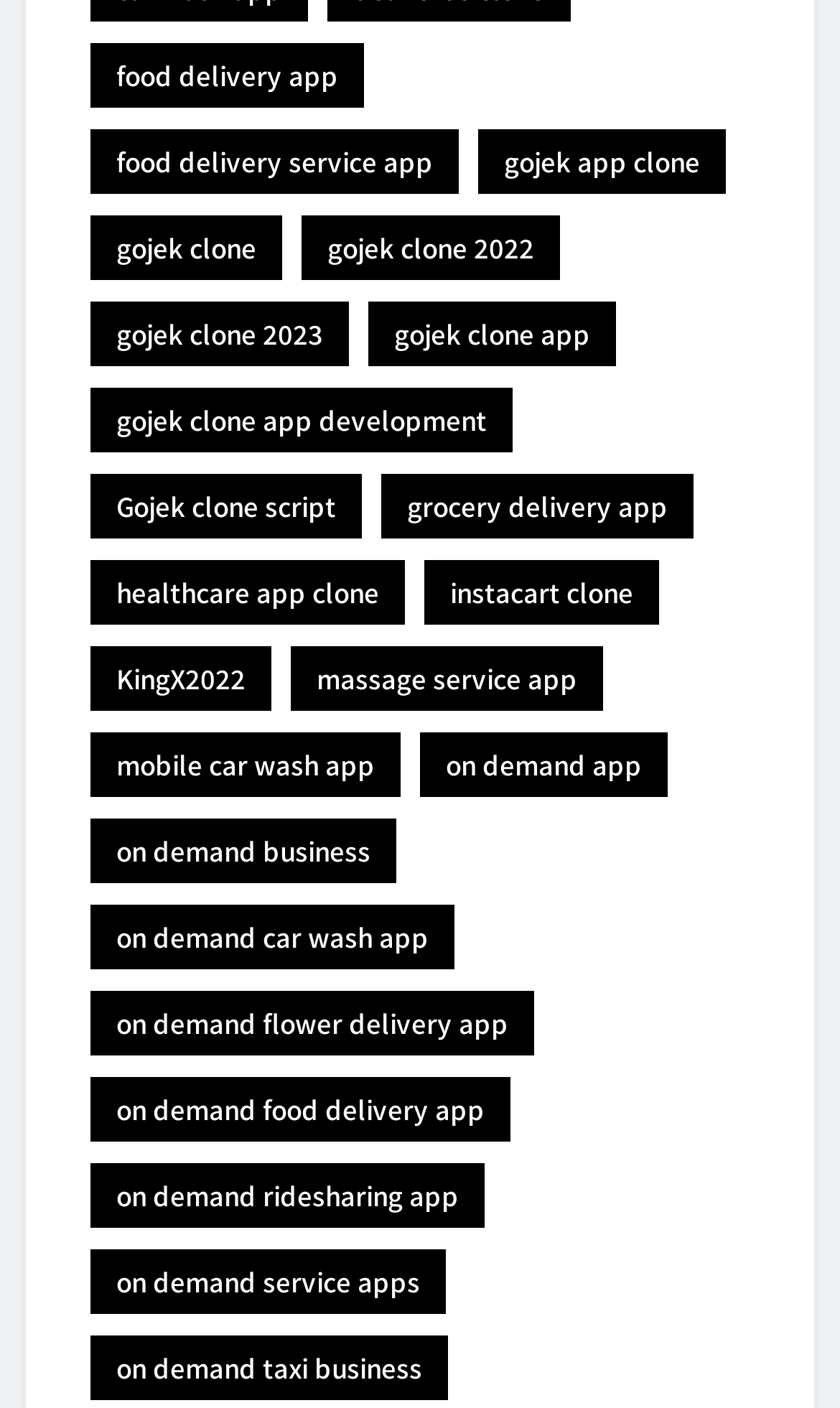Determine the bounding box coordinates of the clickable region to execute the instruction: "view instacart clone". The coordinates should be four float numbers between 0 and 1, denoted as [left, top, right, bottom].

[0.505, 0.398, 0.785, 0.444]